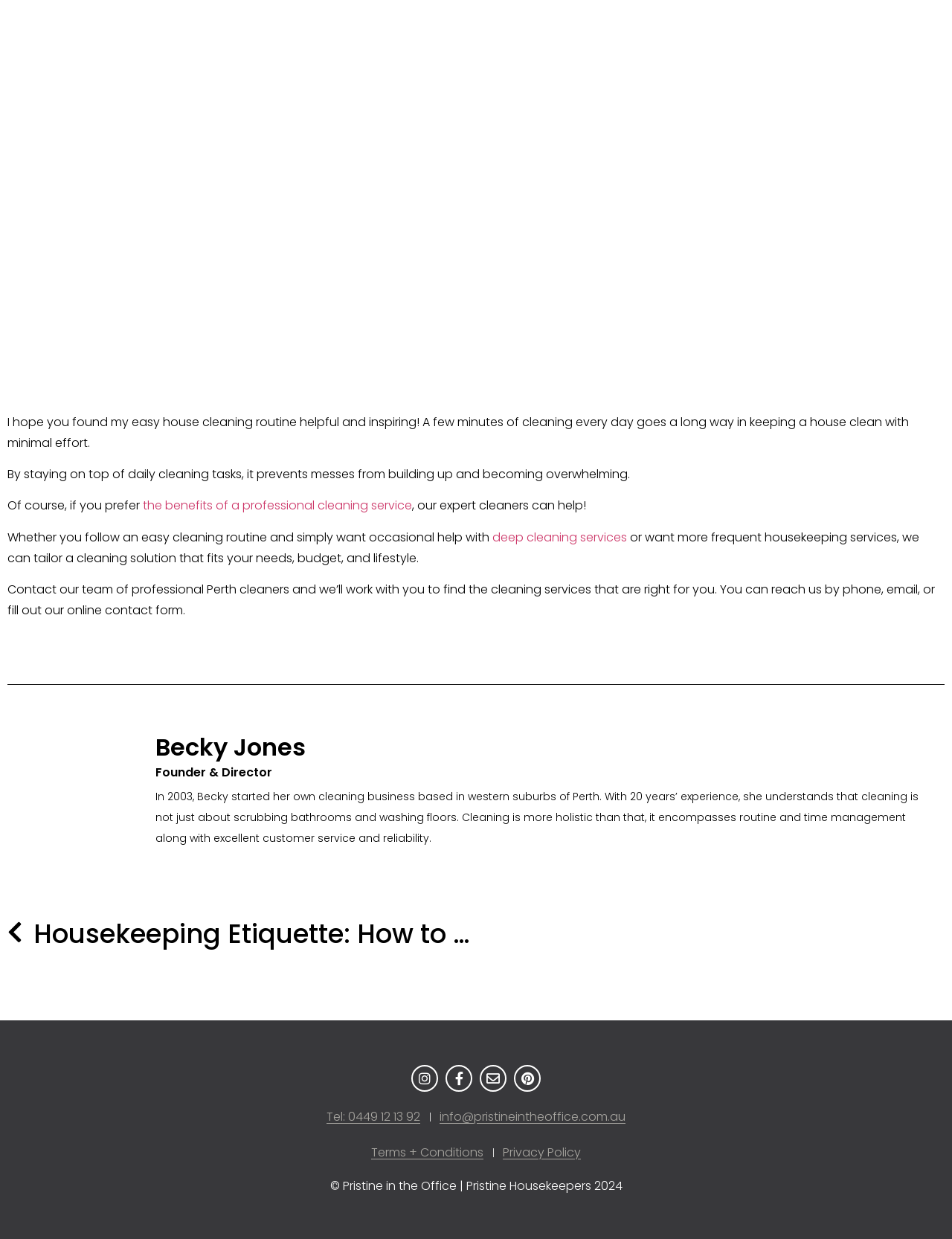Give a short answer using one word or phrase for the question:
How can you contact the cleaning business?

Phone, email, or online form